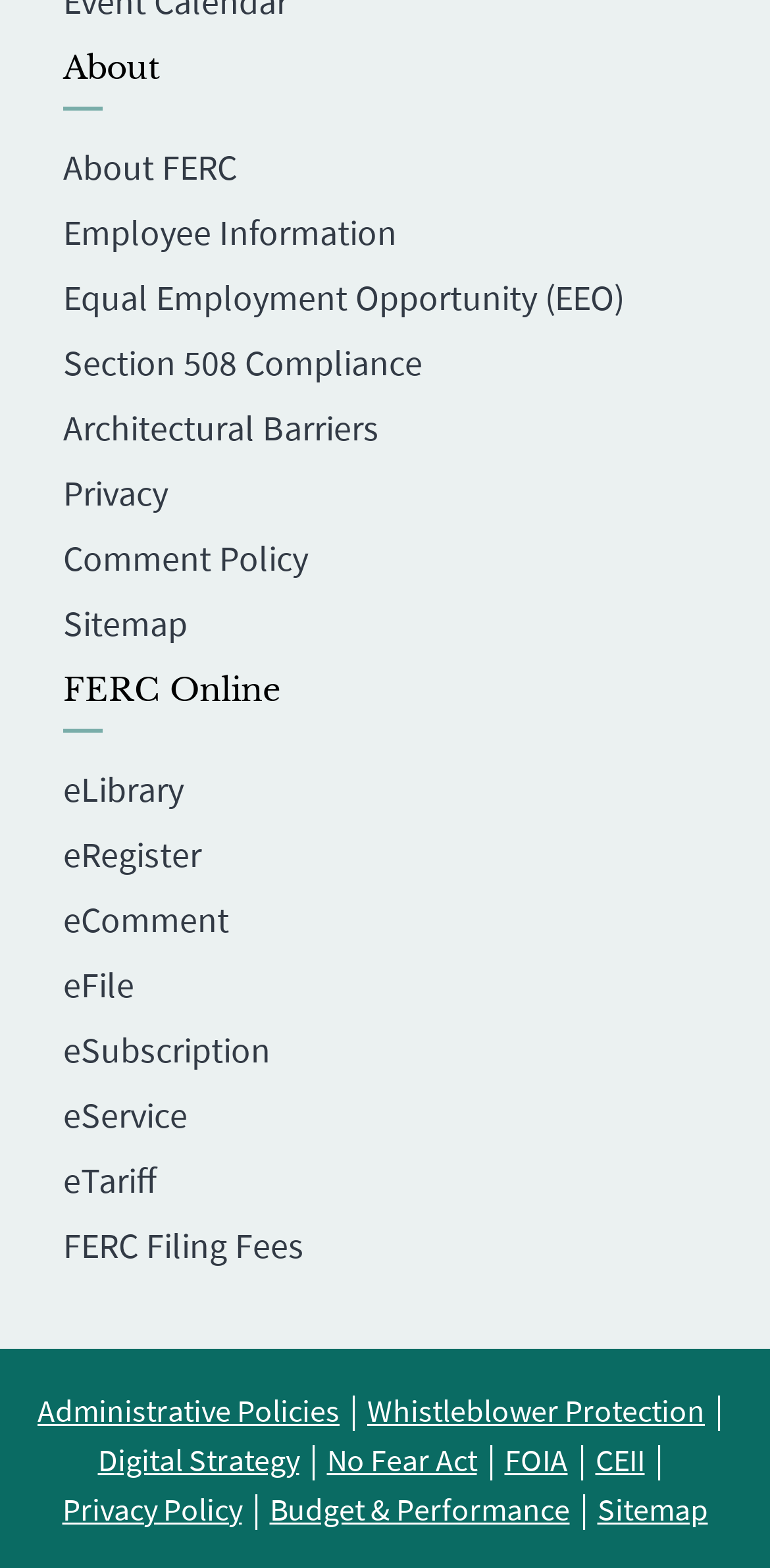Find the bounding box coordinates of the element's region that should be clicked in order to follow the given instruction: "Go to Employee Information". The coordinates should consist of four float numbers between 0 and 1, i.e., [left, top, right, bottom].

[0.082, 0.133, 0.515, 0.162]